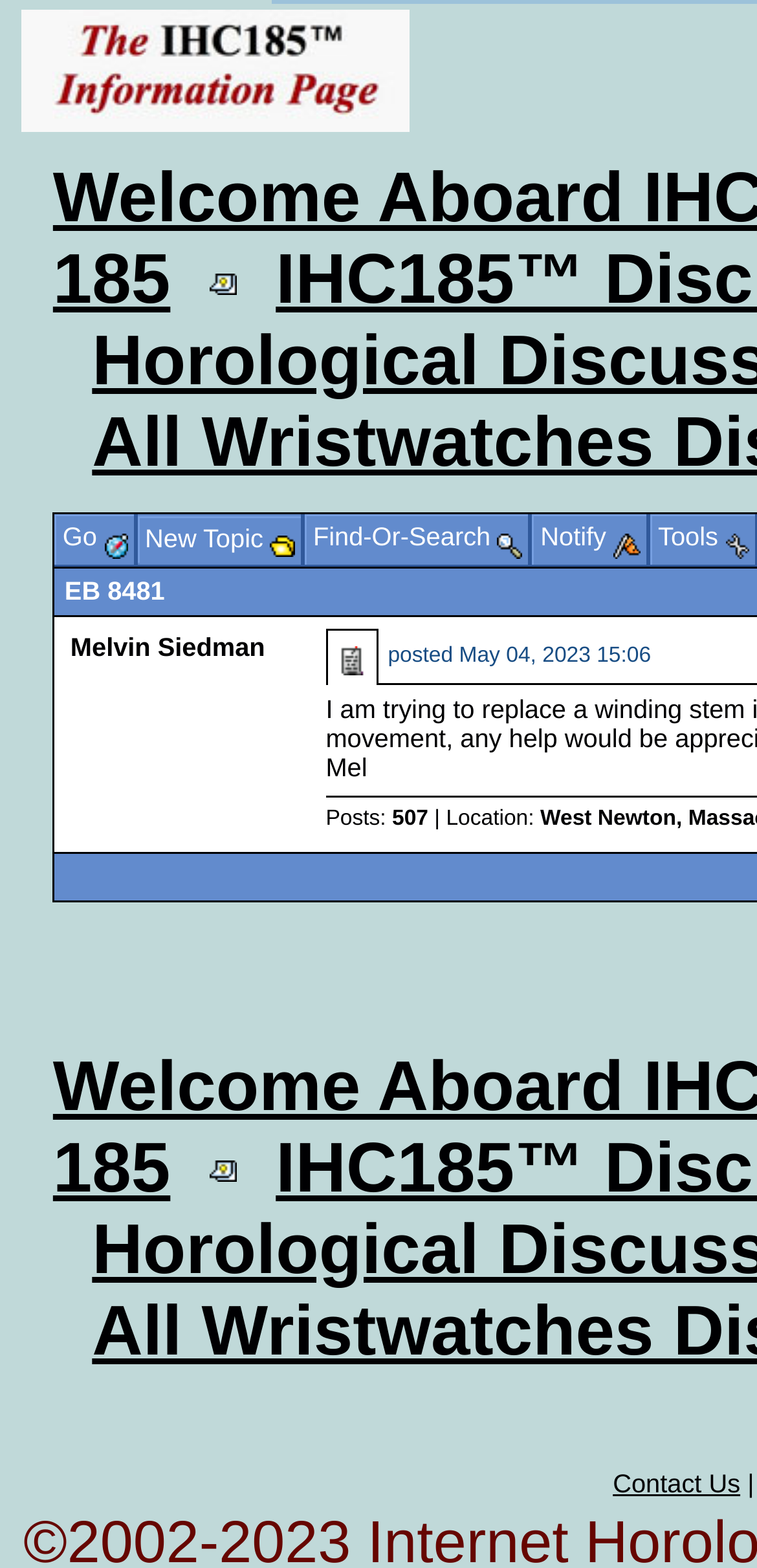Locate the bounding box coordinates for the element described below: "Go". The coordinates must be four float values between 0 and 1, formatted as [left, top, right, bottom].

[0.073, 0.328, 0.181, 0.361]